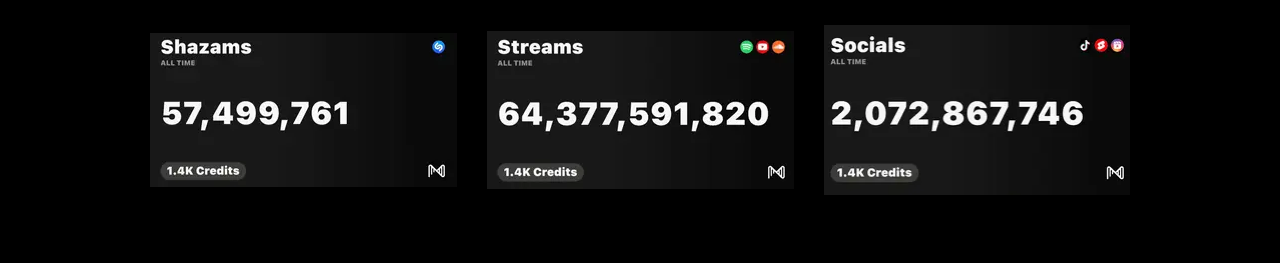What is the number of images on the webpage?
Look at the image and respond with a single word or a short phrase.

3